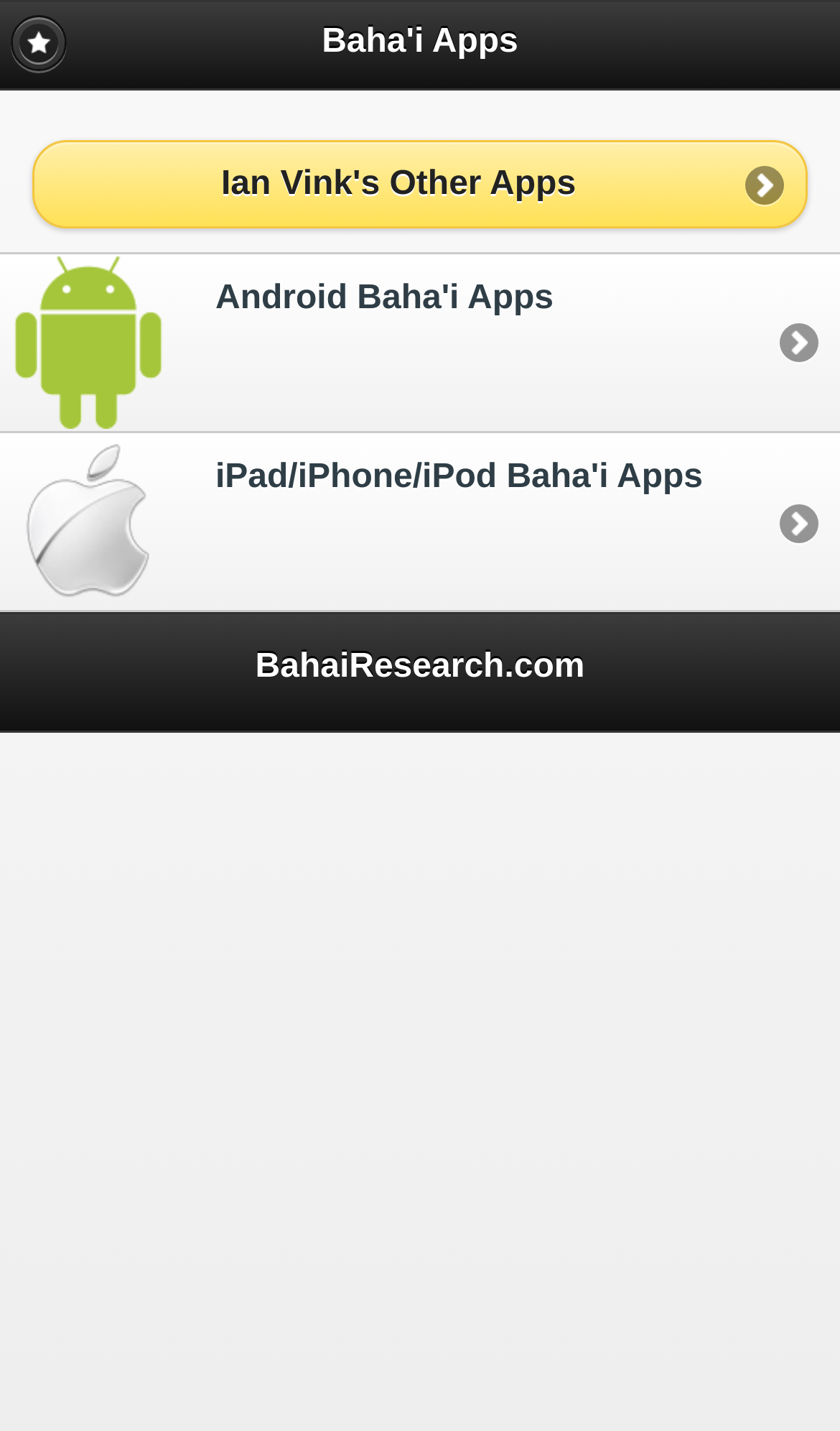Determine the bounding box coordinates for the UI element matching this description: "Ian Vink's Other Apps".

[0.038, 0.098, 0.962, 0.159]